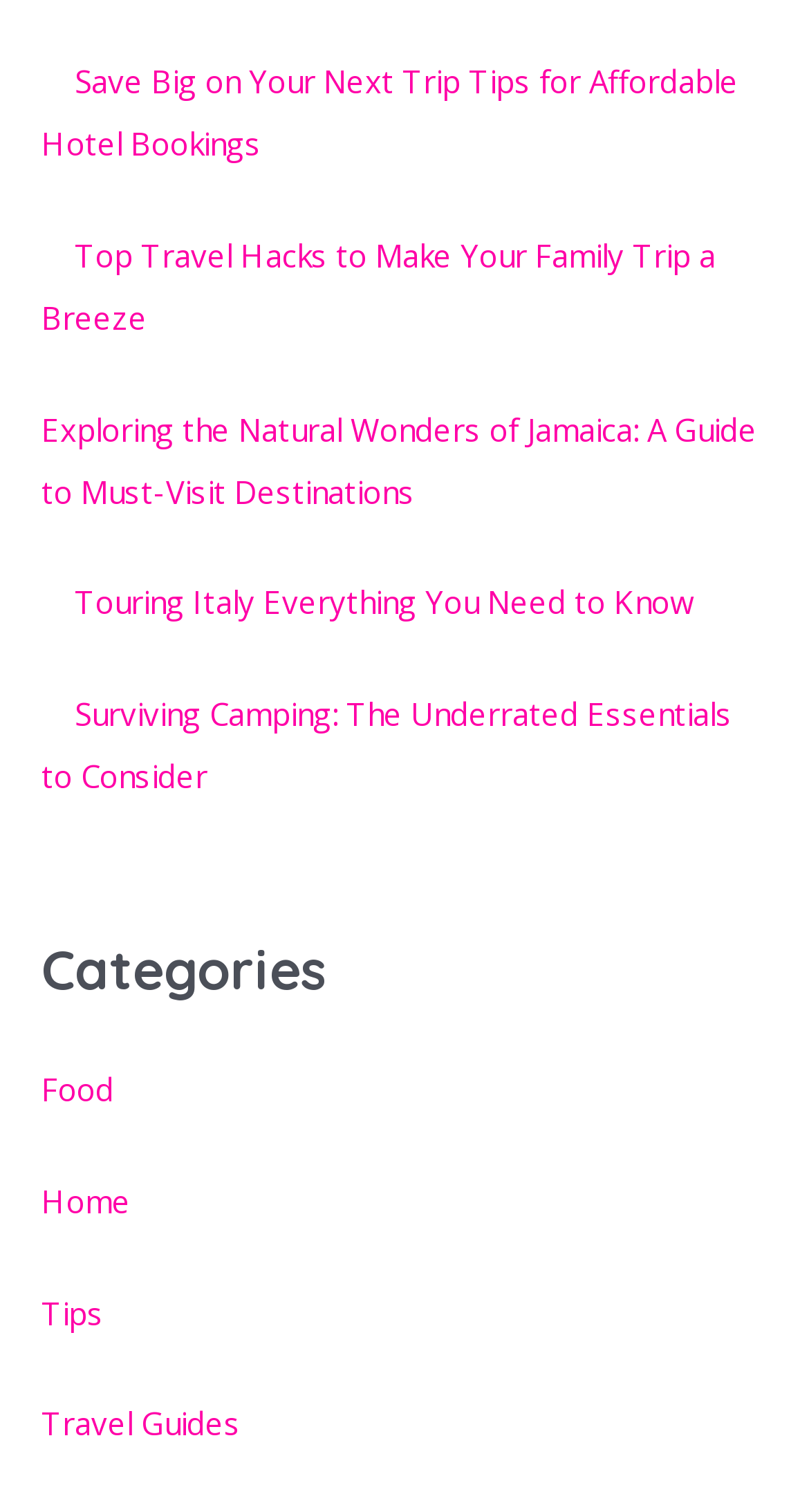Find the bounding box coordinates for the area that must be clicked to perform this action: "Send an email to 2410096915@qq.com".

None